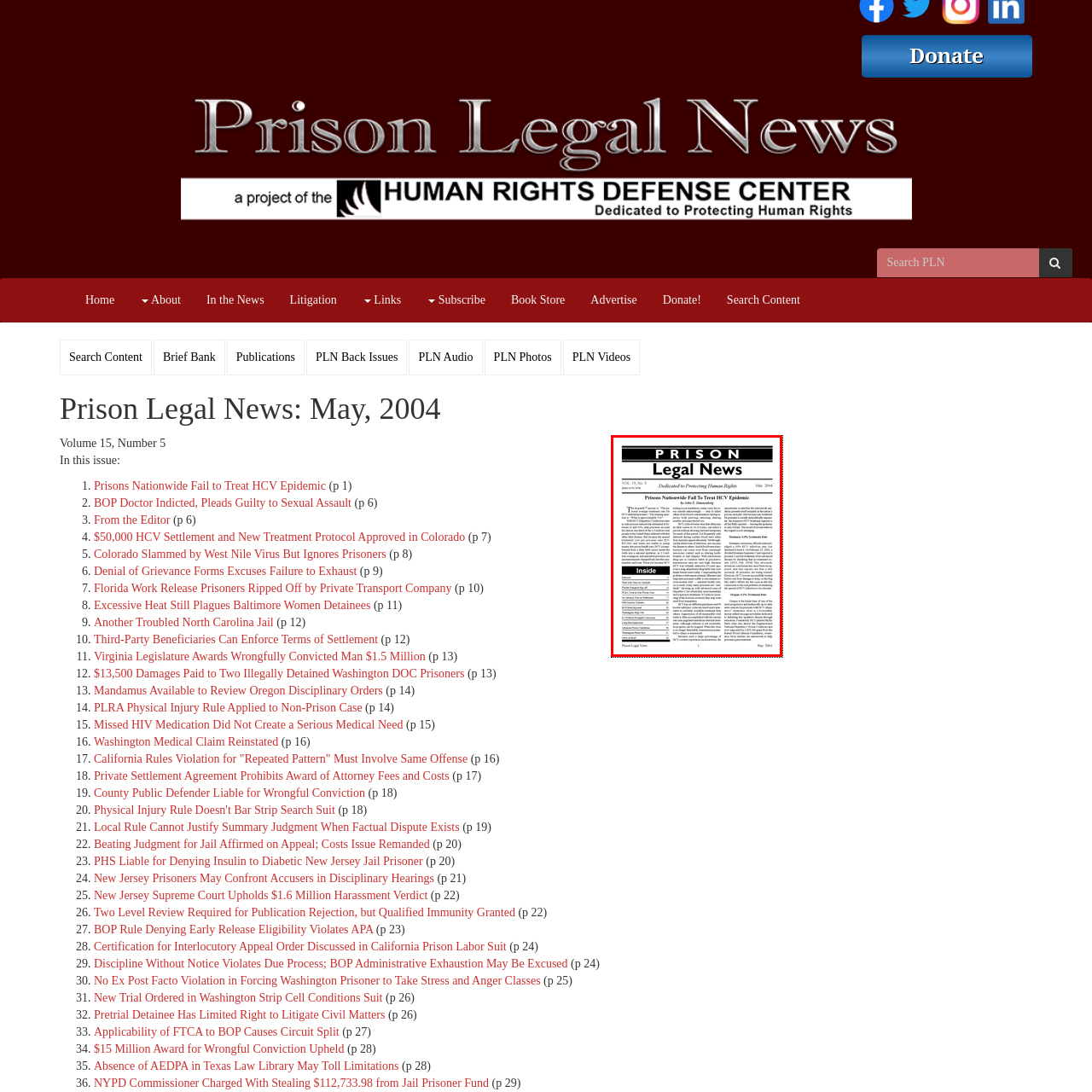Give a comprehensive caption for the image marked by the red rectangle.

This image showcases the cover page of the "Prison Legal News" publication, specifically Volume 15, Number 5, dated May 2014. The heading prominently displays "Prison Legal News," emphasizing its commitment to protecting human rights. The featured article titled "Prisons Nationwide Fail to Treat HCV Epidemic" by John E. DeLeon highlights critical issues surrounding the lack of treatment for Hepatitis C among prisoners, reflecting ongoing challenges within the incarceration system. The layout includes an index of articles included in this issue, indicating a comprehensive overview of topics pertinent to prison law and prisoner rights.